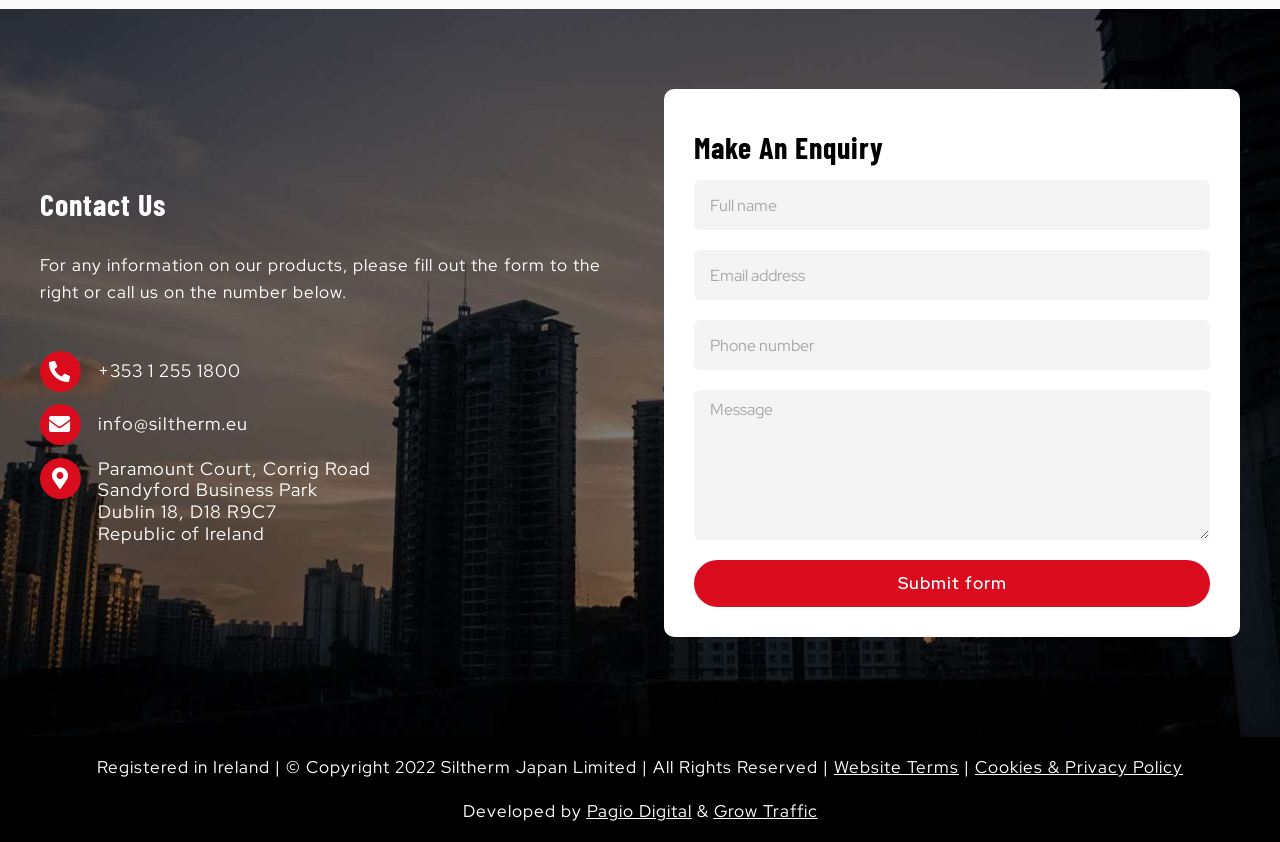Identify the bounding box coordinates necessary to click and complete the given instruction: "Send an email to info@siltherm.eu".

[0.076, 0.49, 0.193, 0.517]